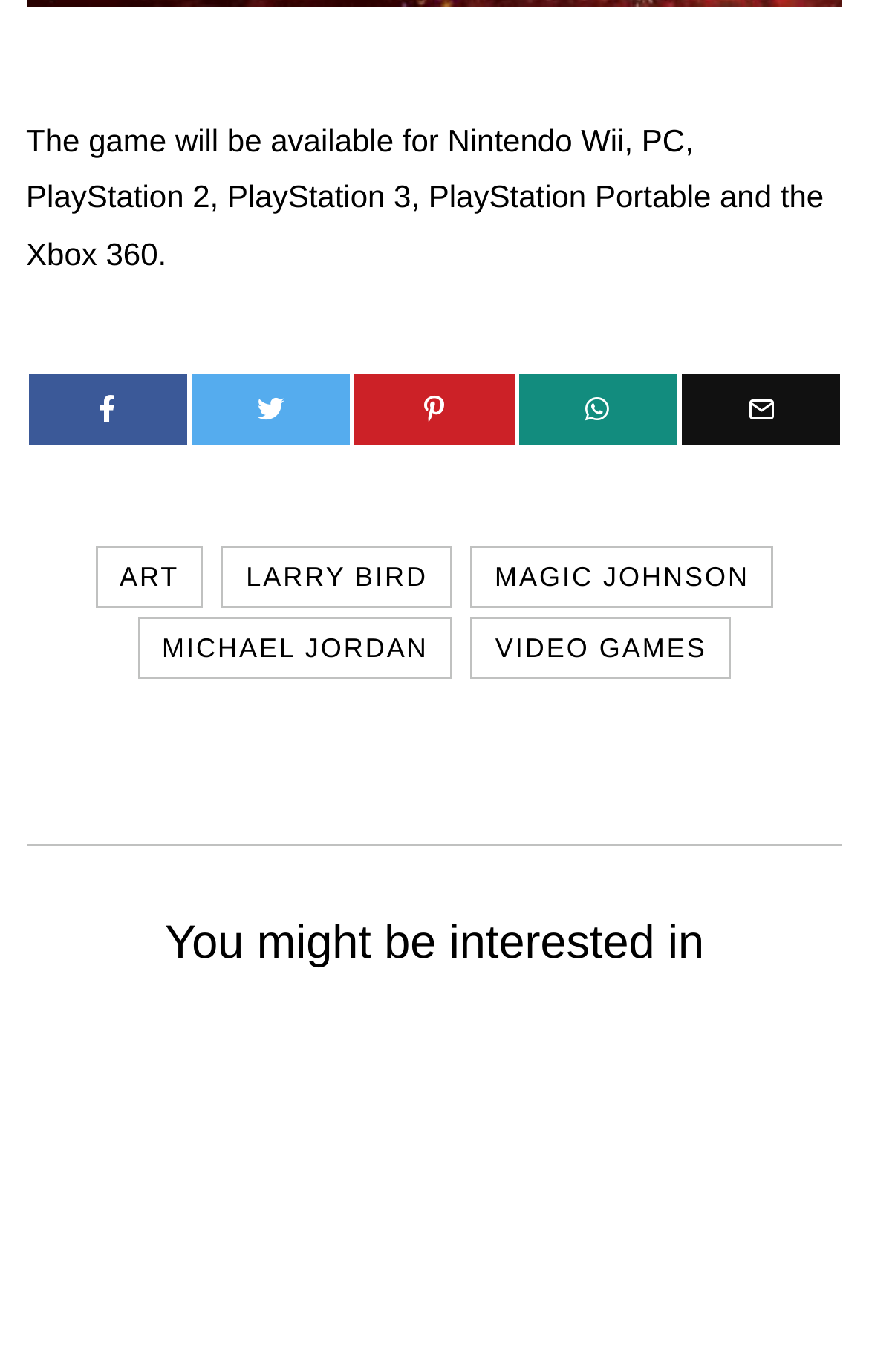Provide the bounding box coordinates of the UI element that matches the description: "magic johnson".

[0.541, 0.397, 0.891, 0.443]